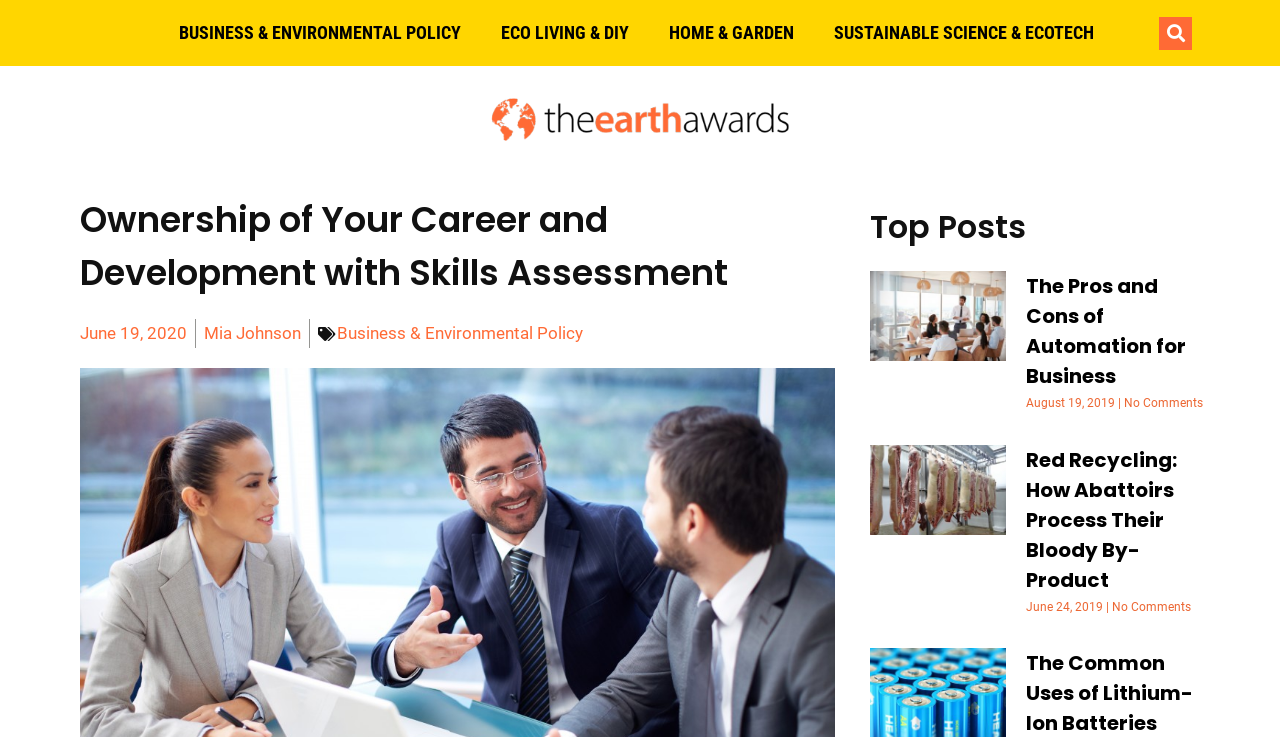Bounding box coordinates should be provided in the format (top-left x, top-left y, bottom-right x, bottom-right y) with all values between 0 and 1. Identify the bounding box for this UI element: Search

[0.906, 0.022, 0.932, 0.067]